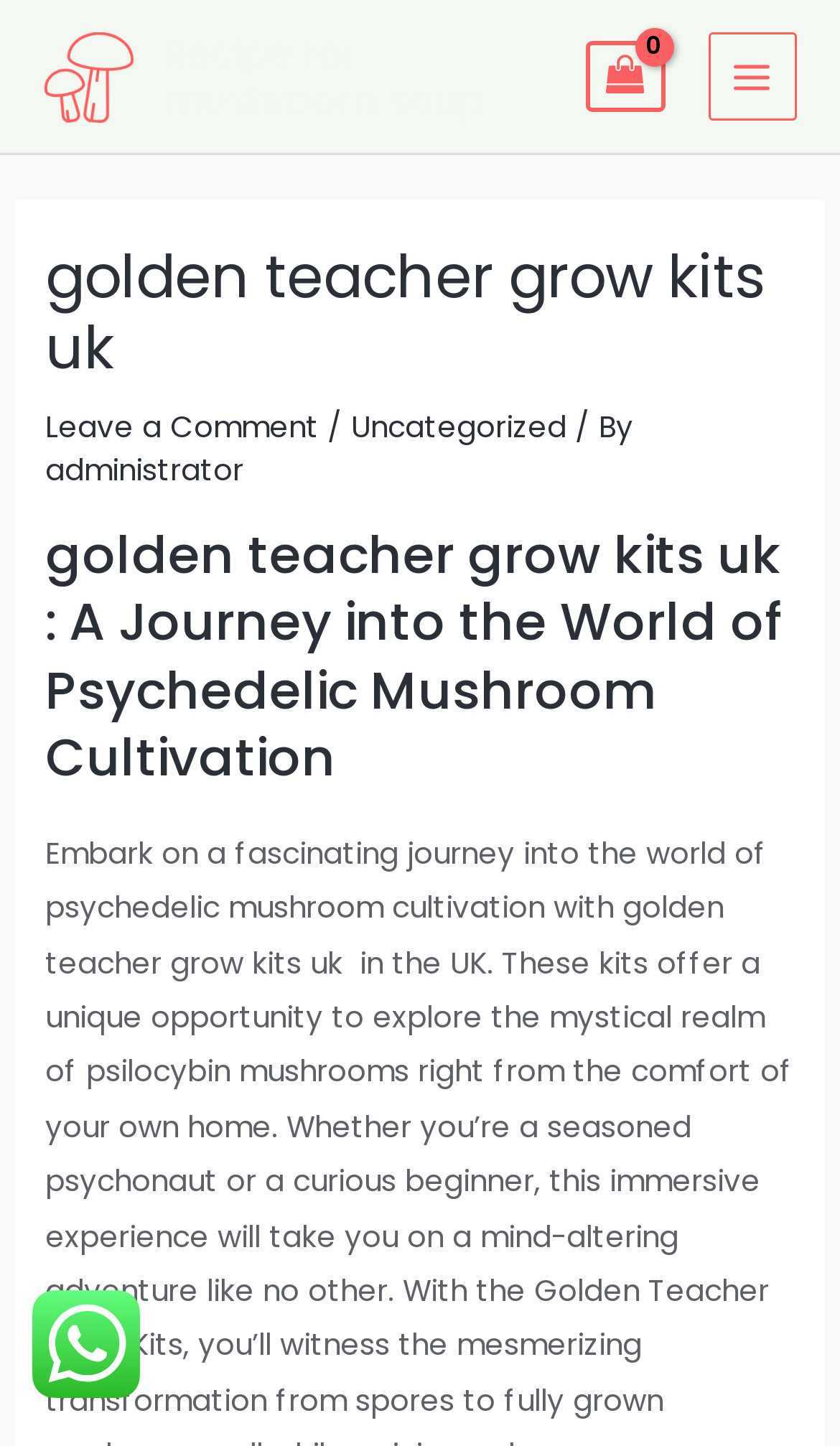Deliver a detailed narrative of the webpage's visual and textual elements.

The webpage is about Golden Teacher grow kits in the UK, specifically focusing on psychedelic mushroom cultivation. At the top-left corner, there is a link to a recipe for mushroom soup, accompanied by a small image. Next to it, there is another link to the same recipe, but with a larger image. 

On the top-right corner, there is a link to view a shopping cart, which is currently empty. Beside it, there is a MAIN MENU button that can be expanded. 

Below the top section, there is a header area that spans the entire width of the page. It contains the title "Golden Teacher Grow Kits UK" in a large font, followed by a link to leave a comment, a slash, and a link to the category "Uncategorized" with the author's name "administrator". 

Below the title, there is a larger heading that reads "Golden Teacher Grow Kits UK : A Journey into the World of Psychedelic Mushroom Cultivation", which takes up most of the header area. 

At the bottom-left corner, there is a small image that seems to be a decorative element.